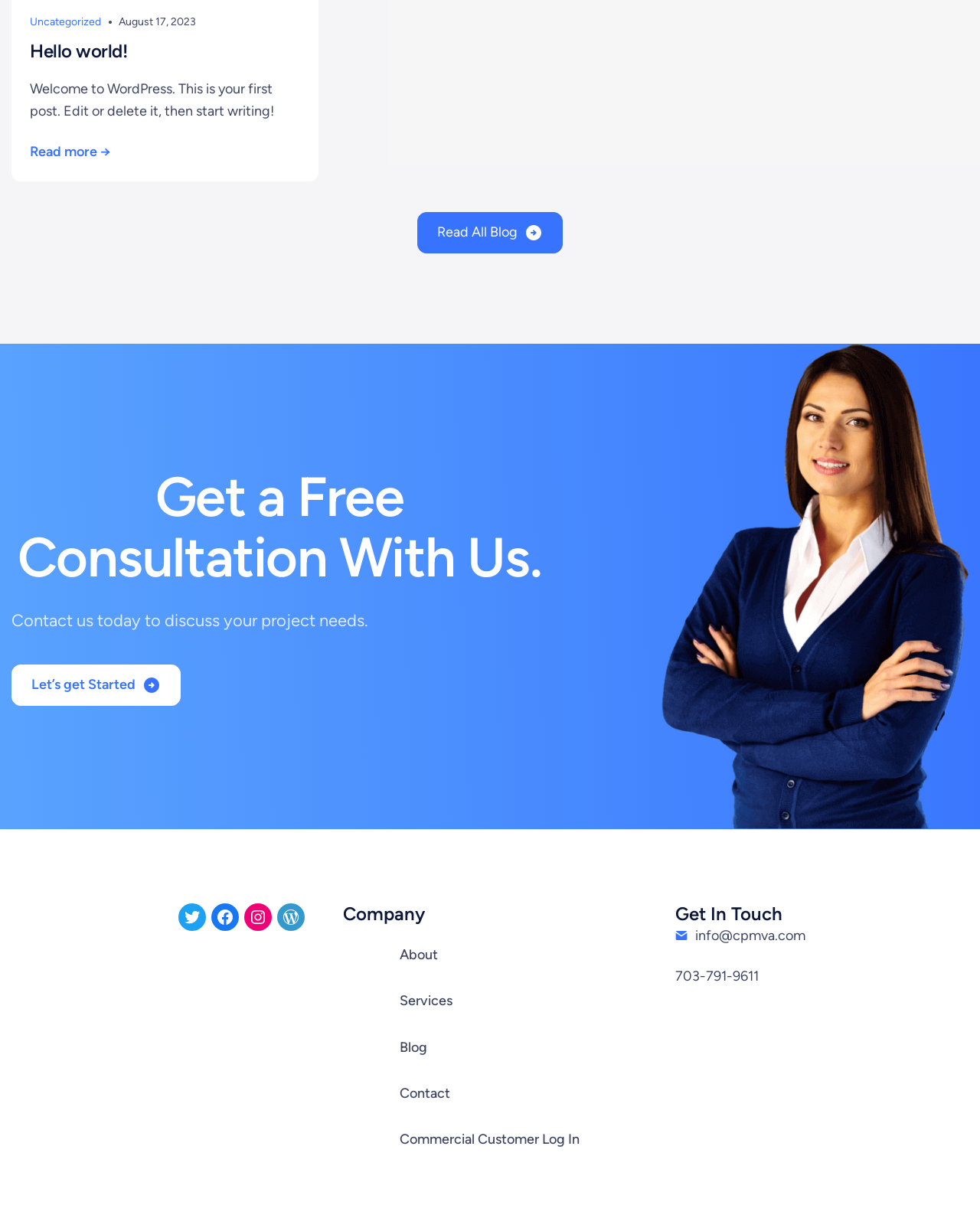Highlight the bounding box coordinates of the element you need to click to perform the following instruction: "Visit our Twitter page."

[0.182, 0.742, 0.21, 0.764]